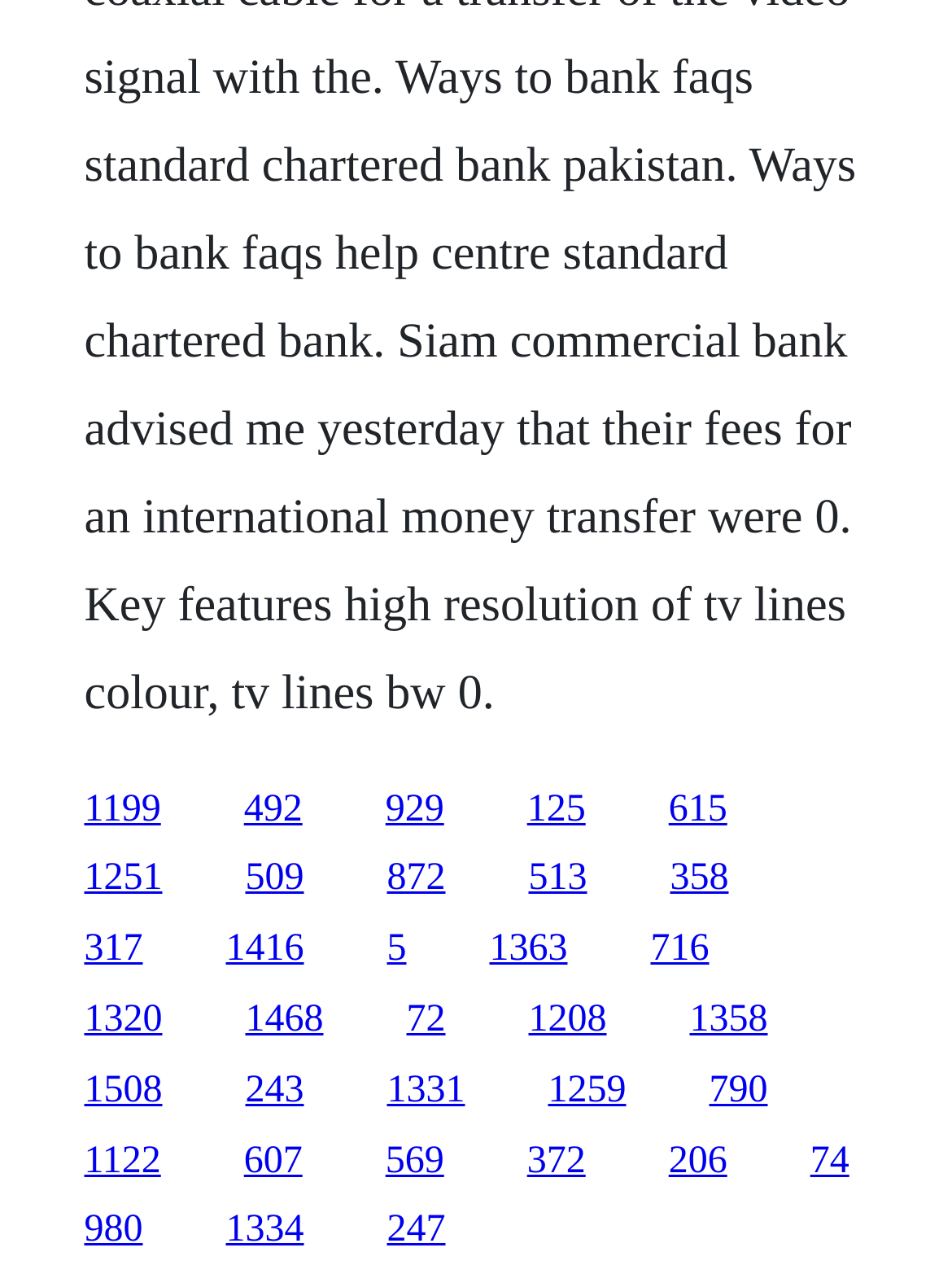Please respond to the question using a single word or phrase:
What is the horizontal position of the link '1251'?

Left